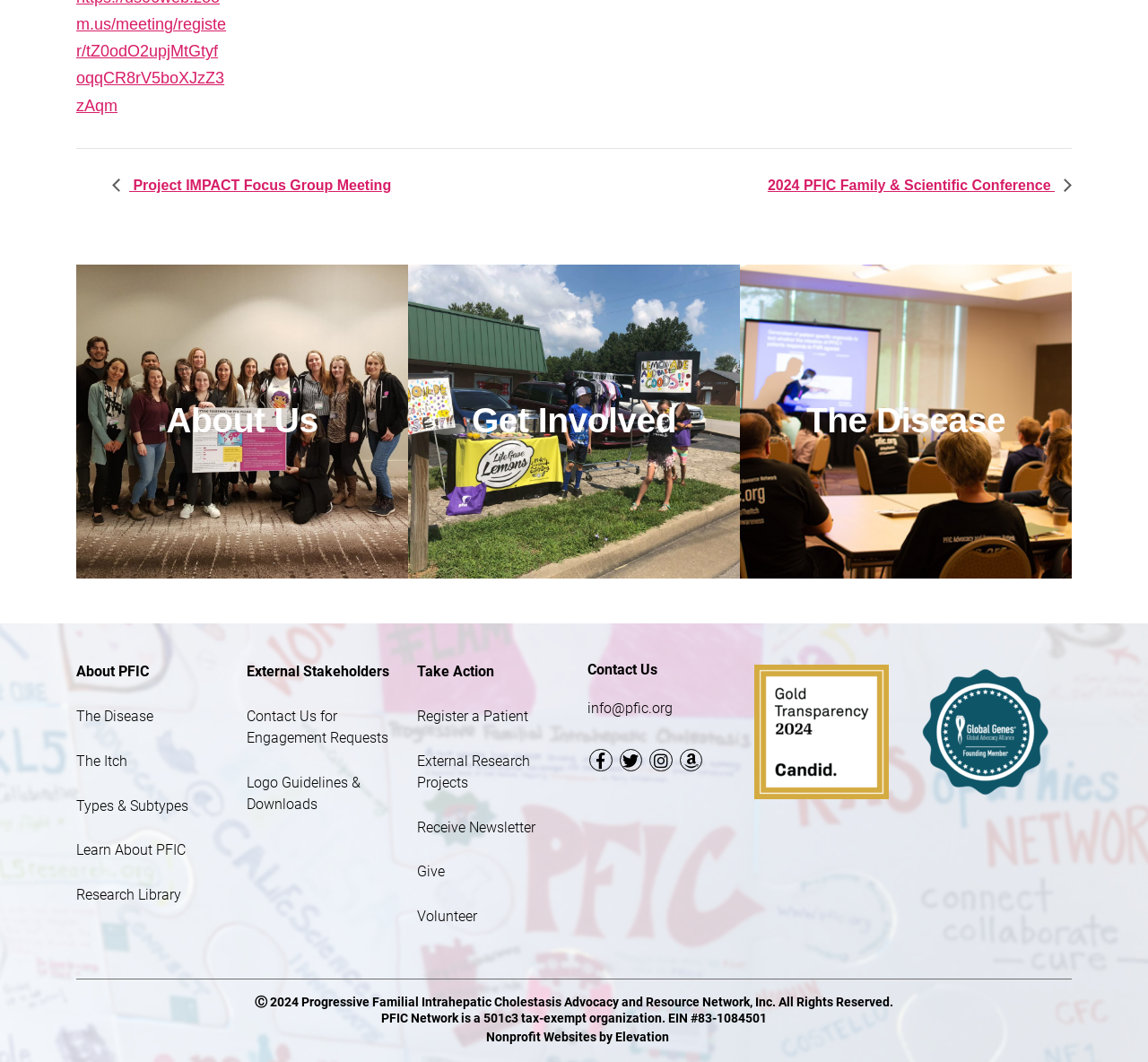Bounding box coordinates are specified in the format (top-left x, top-left y, bottom-right x, bottom-right y). All values are floating point numbers bounded between 0 and 1. Please provide the bounding box coordinate of the region this sentence describes: Logo Guidelines & Downloads

[0.215, 0.729, 0.314, 0.765]